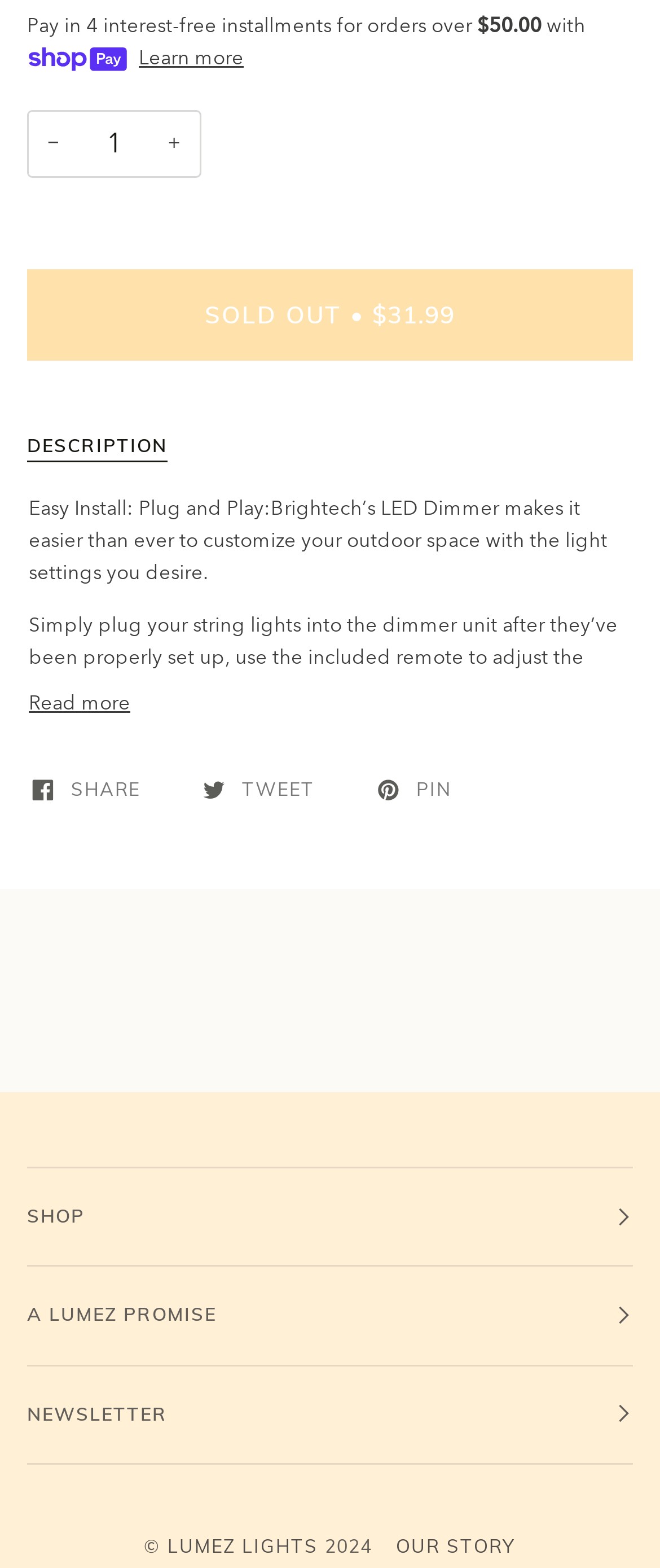What is the purpose of the 'Easy Install' feature?
Please provide a detailed and thorough answer to the question.

The webpage describes the 'Easy Install' feature as allowing users to 'customize your outdoor space with the light settings you desire', implying that its purpose is to enable users to adjust light settings to their preference.